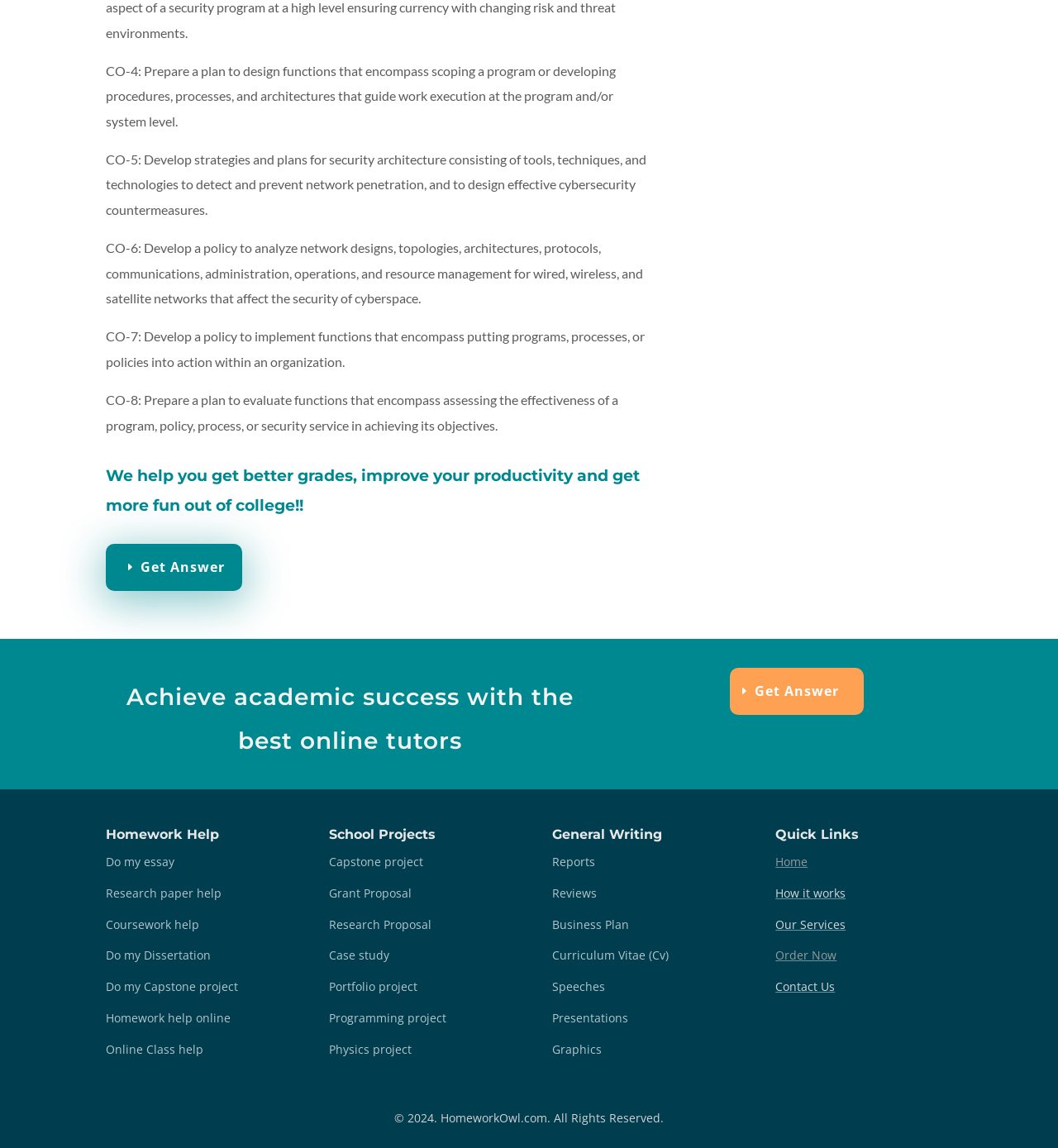Based on the image, give a detailed response to the question: What types of projects are listed under 'School Projects'?

Under the 'School Projects' heading, I found a list of project types, including Capstone project, Grant Proposal, Research Proposal, Case study, Portfolio project, Programming project, and Physics project.